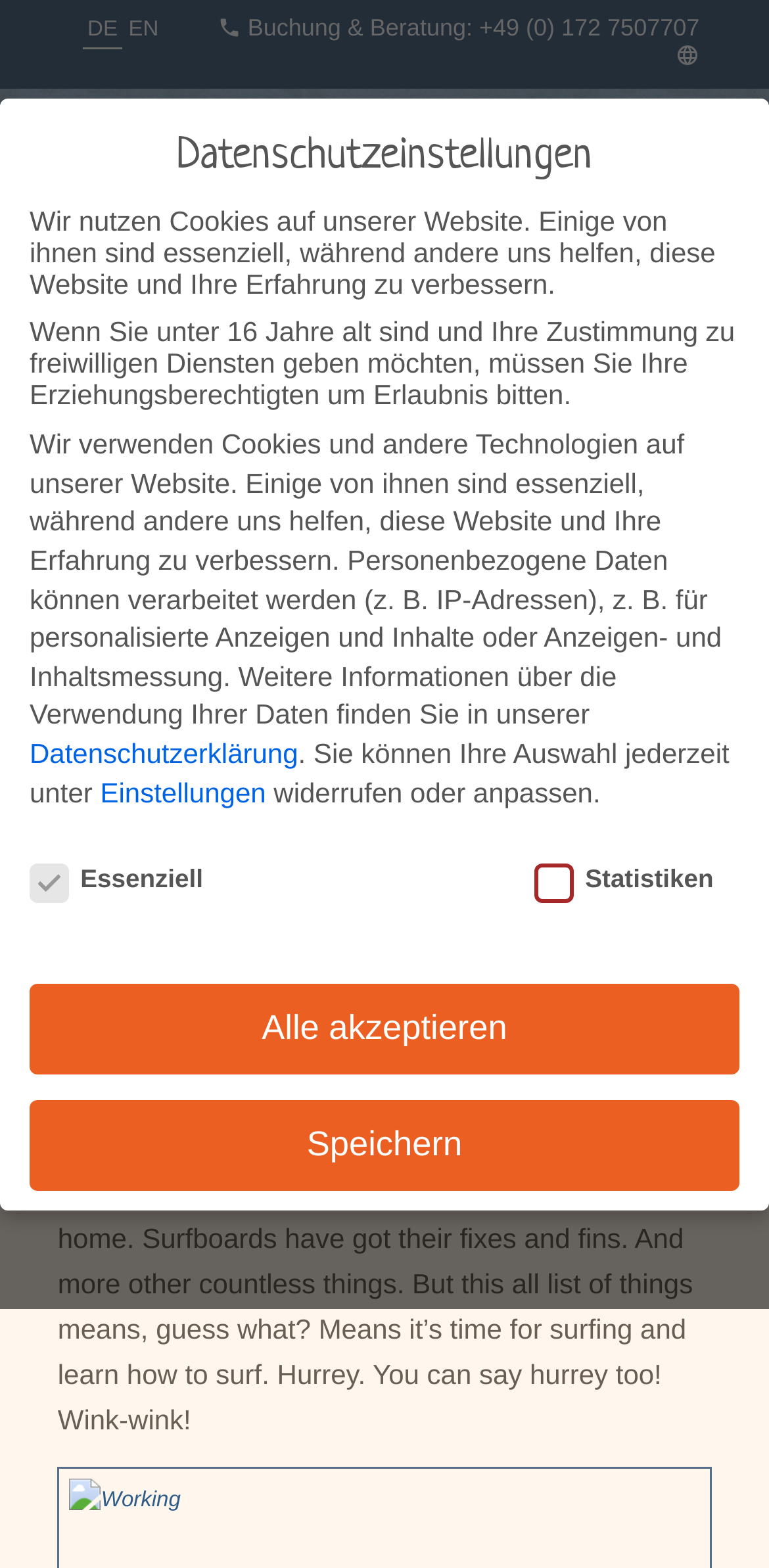What is the purpose of the spring cleaning in the villa?
Please respond to the question with a detailed and informative answer.

The text states 'Villa Chilla is transformed through spring cleaning from a sleeping beauty into a surfhouse with paradise feeling.' which implies that the purpose of the spring cleaning is to prepare the villa for surfing activities.